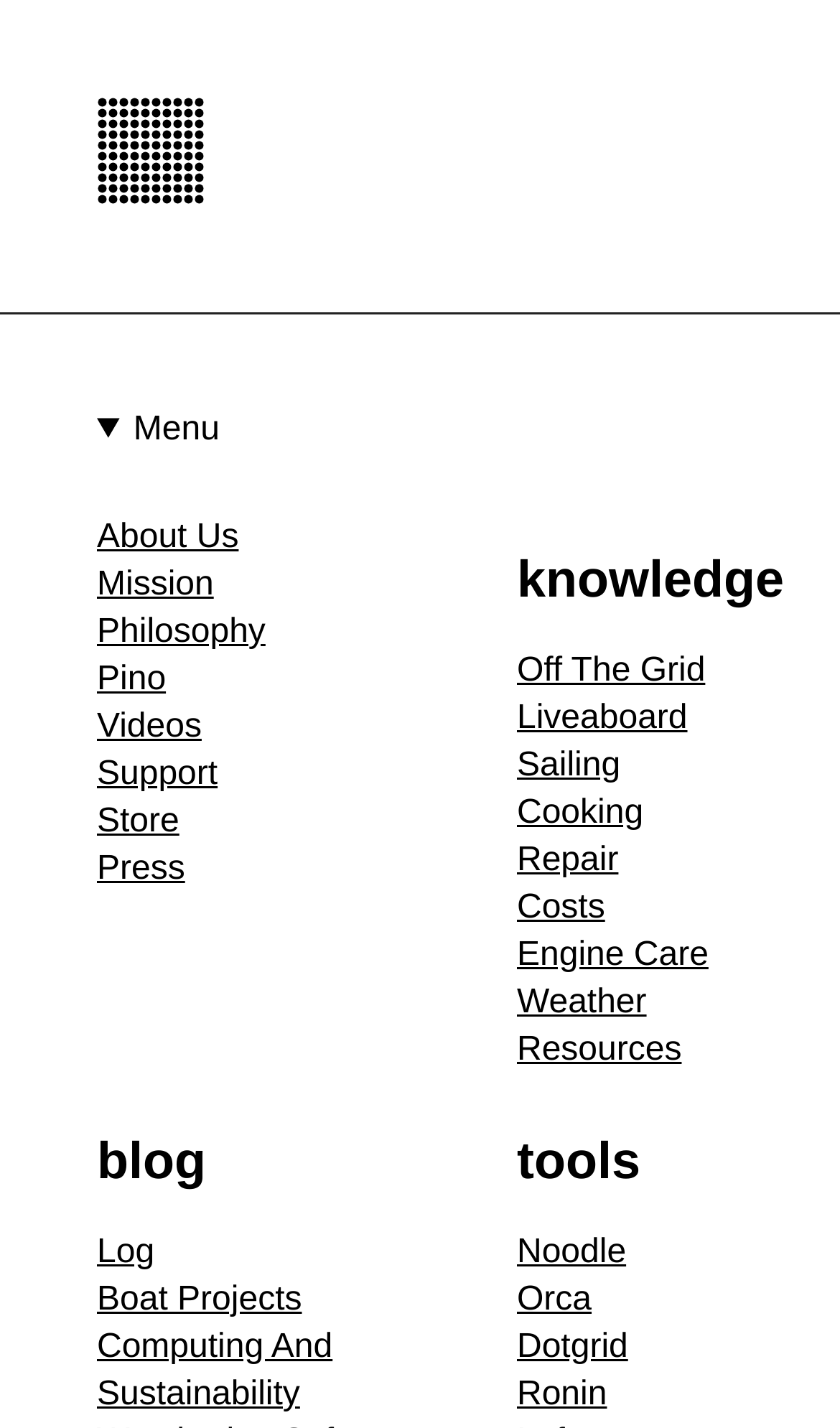How many subtopics are under the 'blog' section?
Please provide a single word or phrase answer based on the image.

3